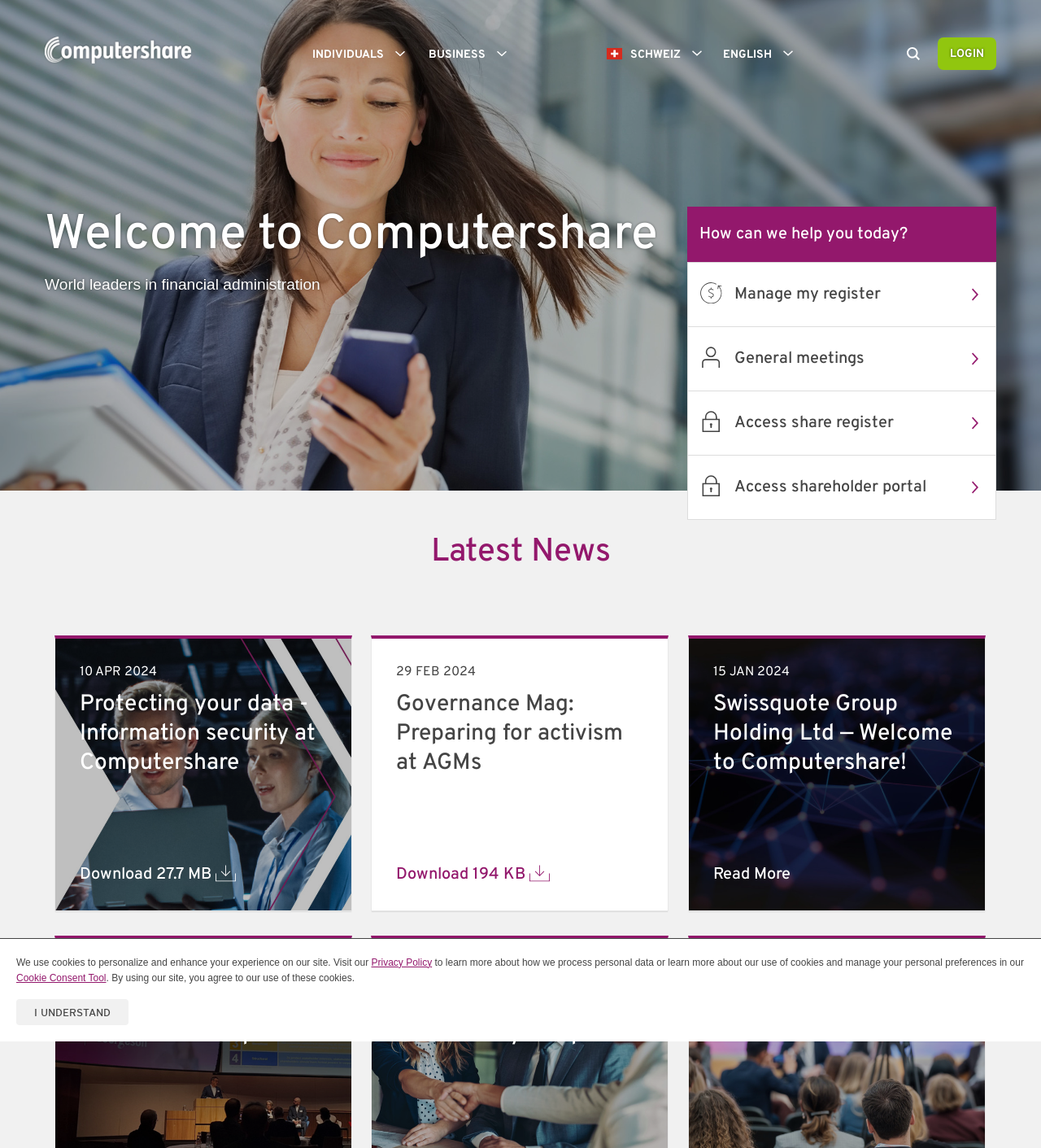Please extract the title of the webpage.

Welcome to Computershare